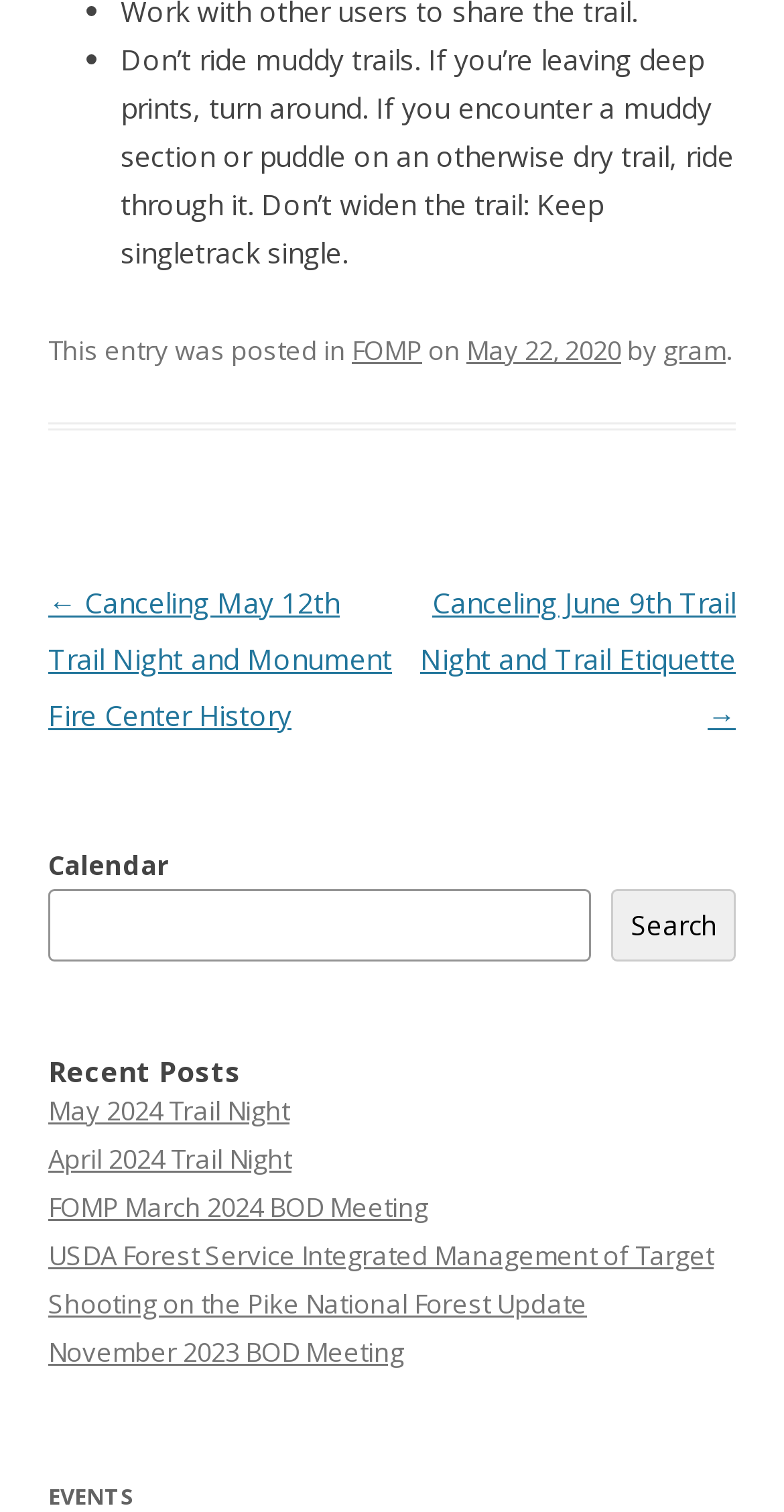Identify the bounding box coordinates of the area that should be clicked in order to complete the given instruction: "View the 'May 2024 Trail Night' post". The bounding box coordinates should be four float numbers between 0 and 1, i.e., [left, top, right, bottom].

[0.062, 0.723, 0.369, 0.747]